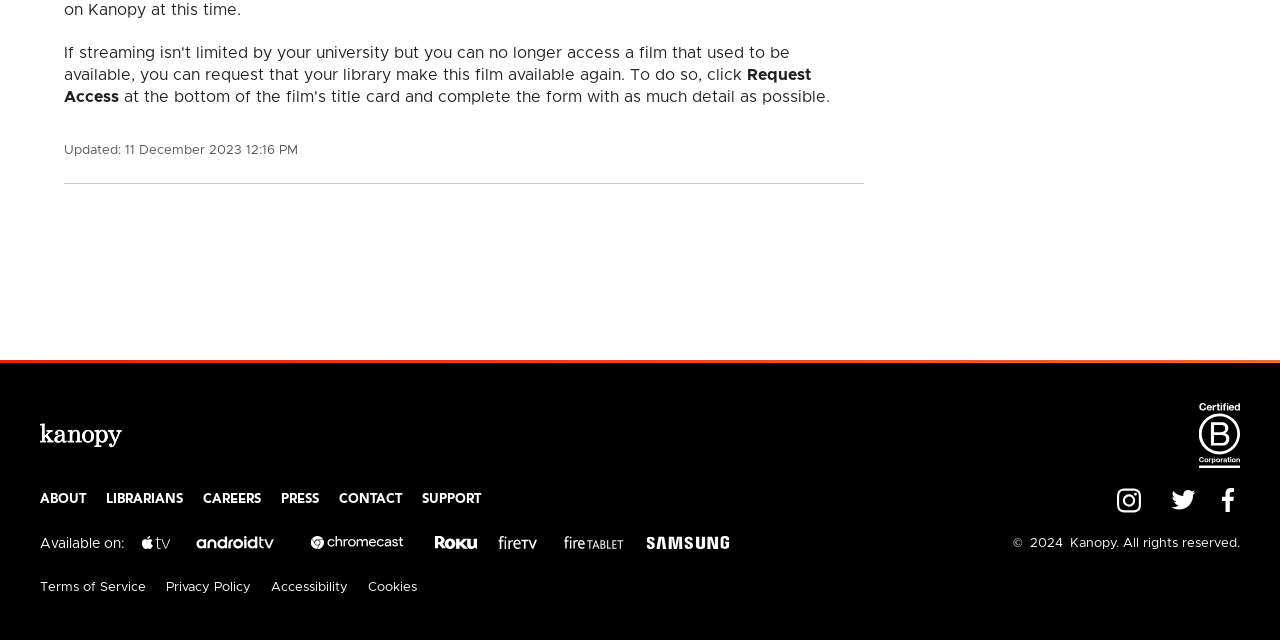Find the bounding box of the UI element described as: "Librarians". The bounding box coordinates should be given as four float values between 0 and 1, i.e., [left, top, right, bottom].

[0.083, 0.762, 0.143, 0.8]